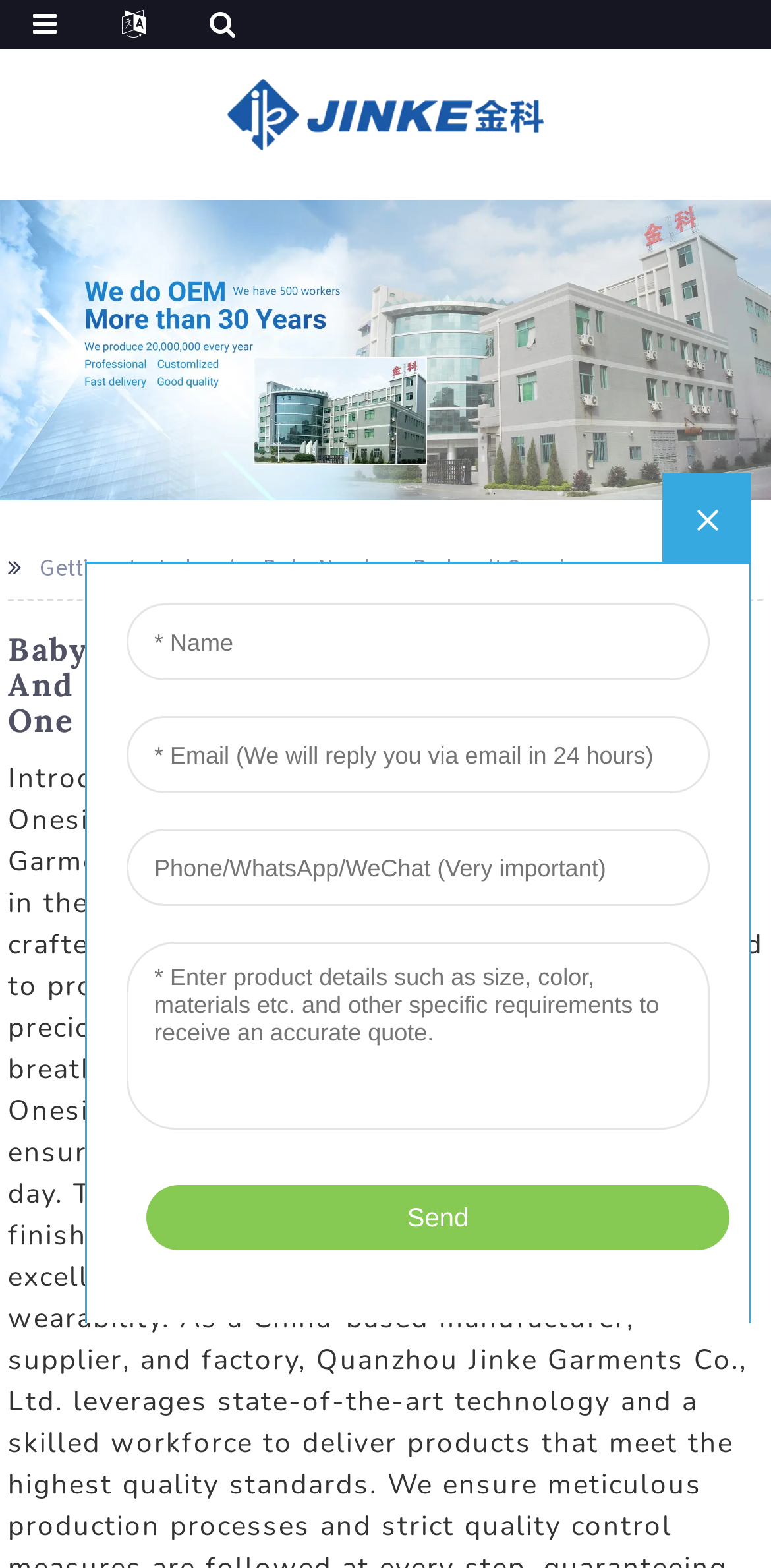Explain the webpage's layout and main content in detail.

The webpage is about a China-based manufacturer and supplier of baby clothing, specifically baby newborn bodysuit onesies. At the top-left corner, there is a logo image with a link to the company overview. Below the logo, there is a large image that spans the entire width of the page, likely showcasing the company's products or services.

On the top-right side, there is a figure element, which may contain an image or graphic. Above the figure, there is a link to the company overview, accompanied by a smaller image.

The main content of the page is divided into sections. The first section has a heading that reads "Baby Newborn Bodysuit Onesie, Adorable And Comfortable Choices For Your Little One". Below the heading, there are two lines of text: "Getting started" and "Baby Newborn Bodysuit Onesie", which may be a subtitle or a brief description of the products.

The majority of the page is taken up by an iframe, which likely contains the main content of the page, such as product listings, descriptions, and images. The iframe is positioned below the heading and text sections, and spans most of the page's width and height.